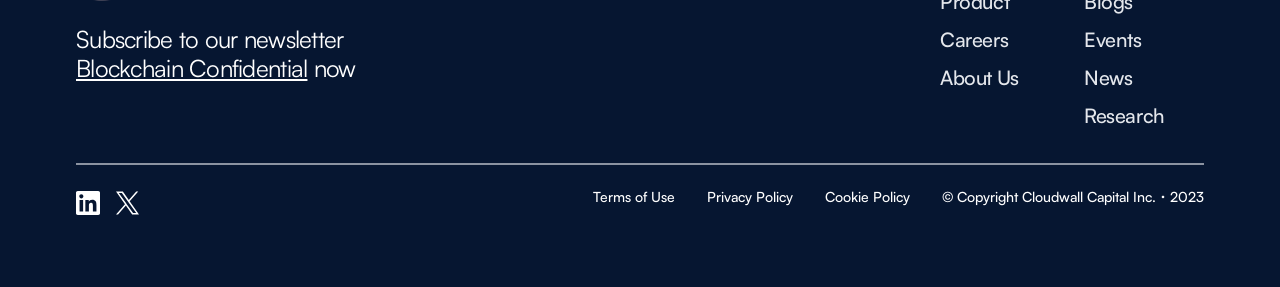Please answer the following query using a single word or phrase: 
What are the policies available?

Terms of Use, Privacy Policy, Cookie Policy